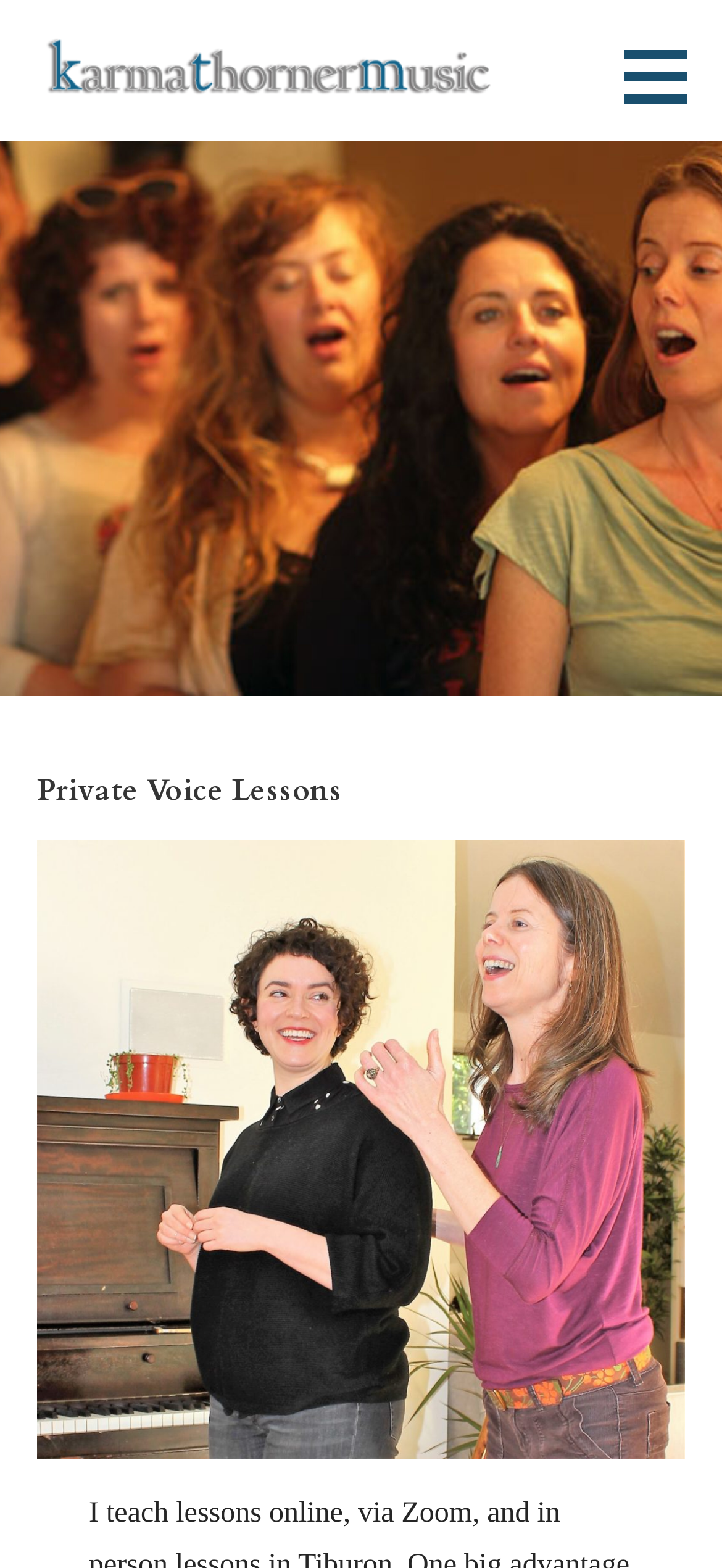Extract the bounding box coordinates of the UI element described: "parent_node: Karma Thorner Music". Provide the coordinates in the format [left, top, right, bottom] with values ranging from 0 to 1.

[0.051, 0.034, 0.681, 0.054]